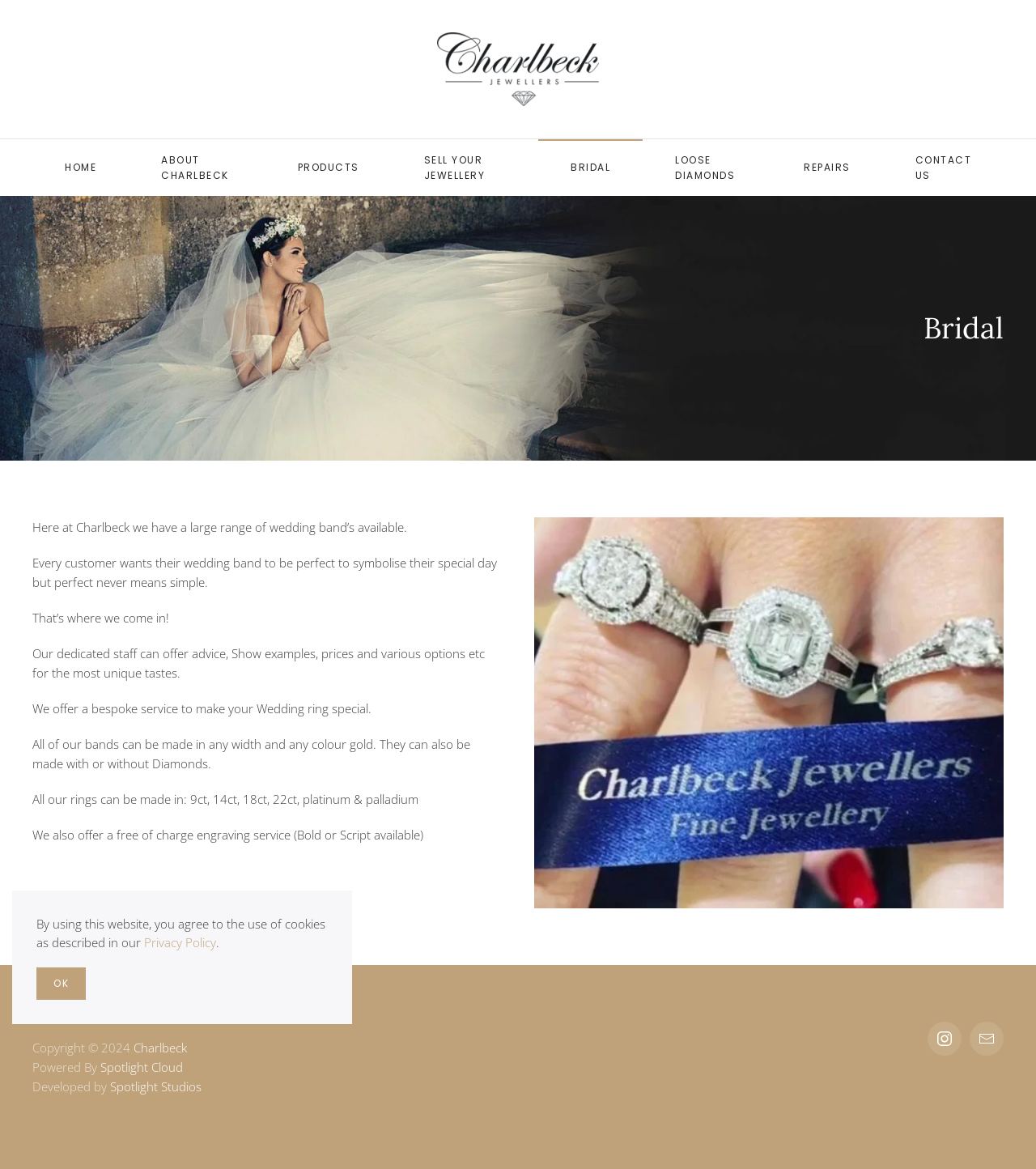Identify the bounding box coordinates of the HTML element based on this description: "Contact Us".

[0.852, 0.119, 0.969, 0.168]